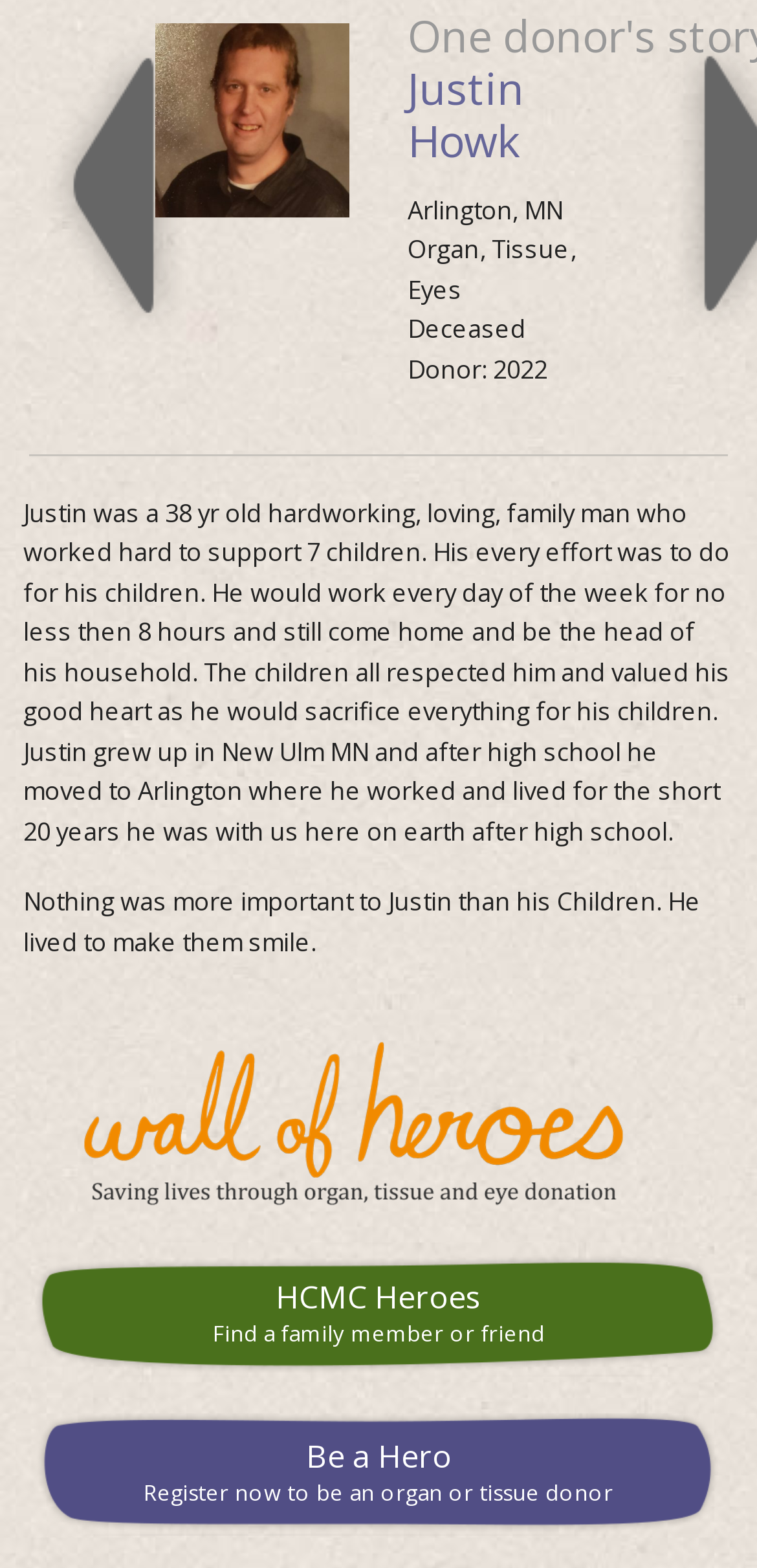What organs did Justin donate?
Please answer using one word or phrase, based on the screenshot.

Eyes, skin, and heart valves